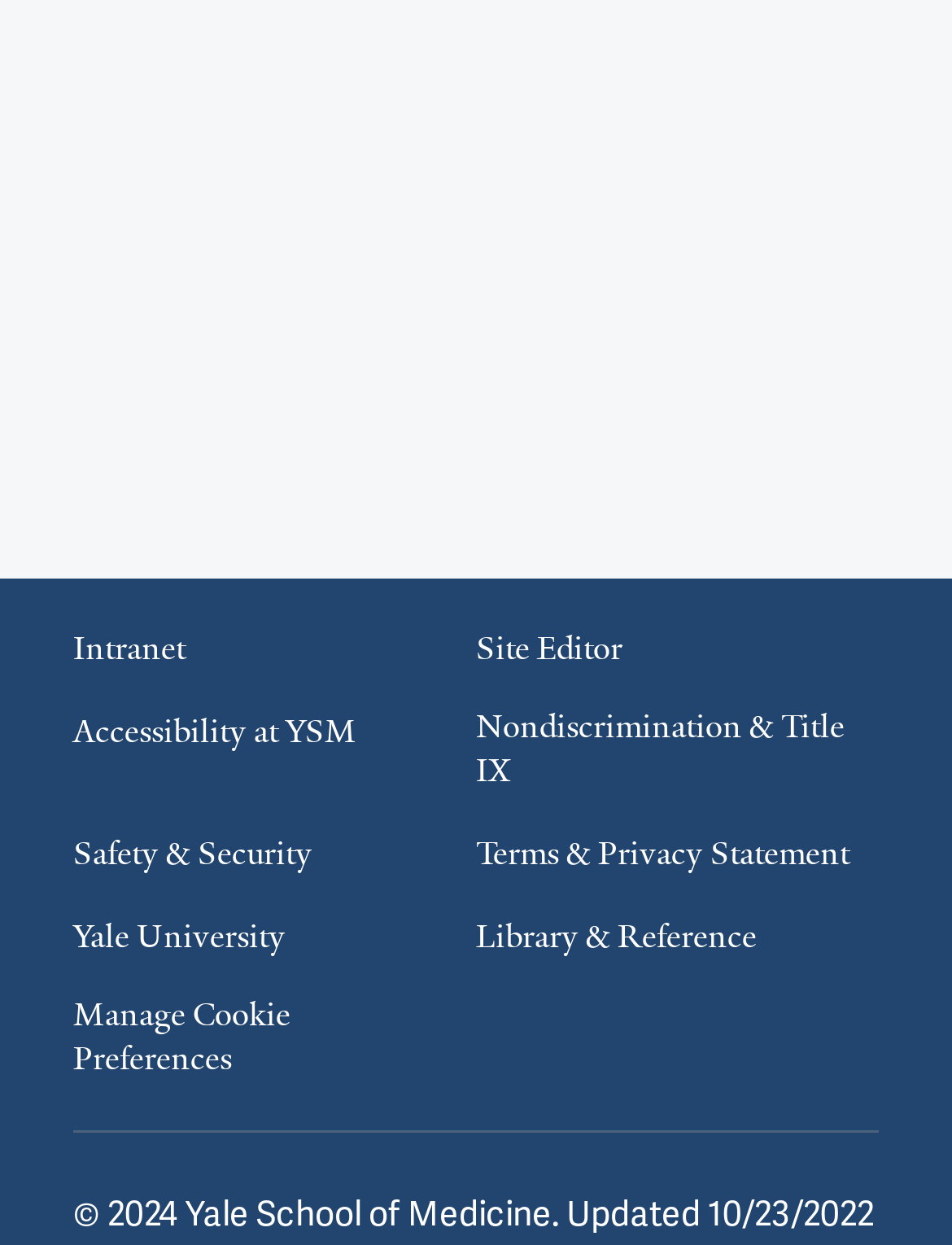Provide the bounding box coordinates for the UI element that is described as: "Manage Cookie Preferences".

[0.077, 0.798, 0.469, 0.869]